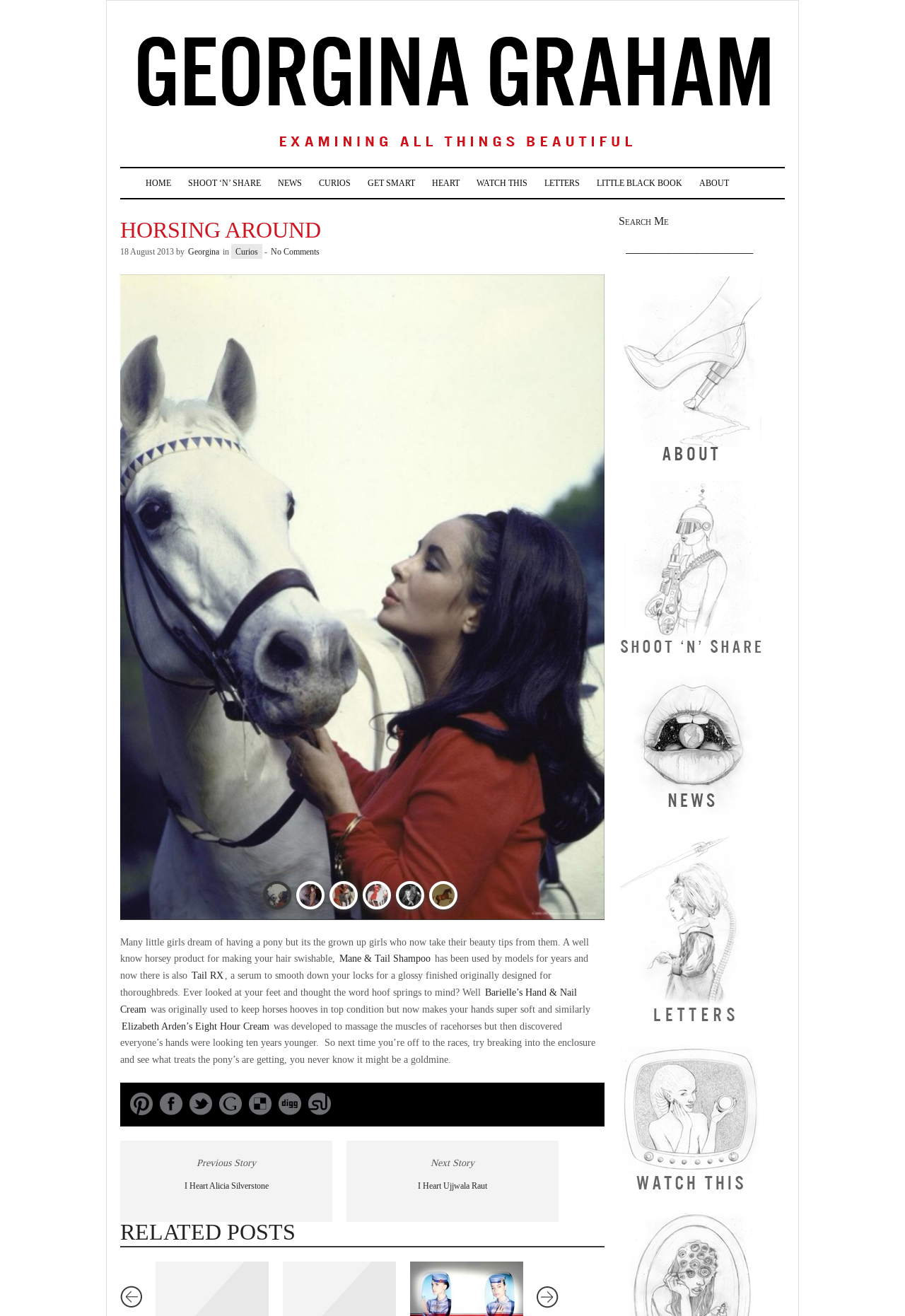How many social media links are there?
Please give a detailed and elaborate answer to the question based on the image.

I counted the number of social media links at the bottom of the webpage, which are pinterest, facebook, twitter, google, delicious, digg, and stumbleupon.